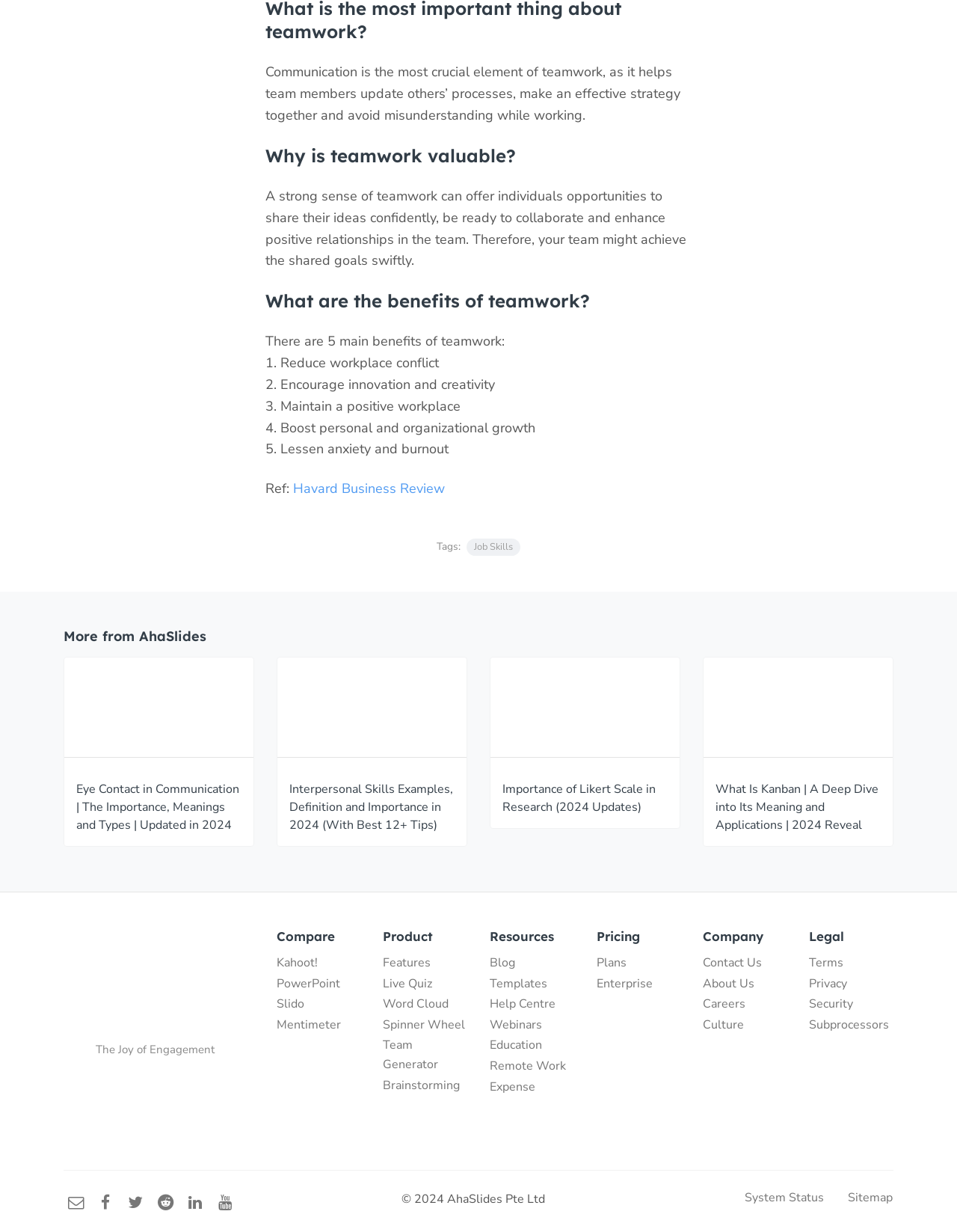Given the element description, predict the bounding box coordinates in the format (top-left x, top-left y, bottom-right x, bottom-right y). Make sure all values are between 0 and 1. Here is the element description: Havard Business Review

[0.306, 0.389, 0.465, 0.404]